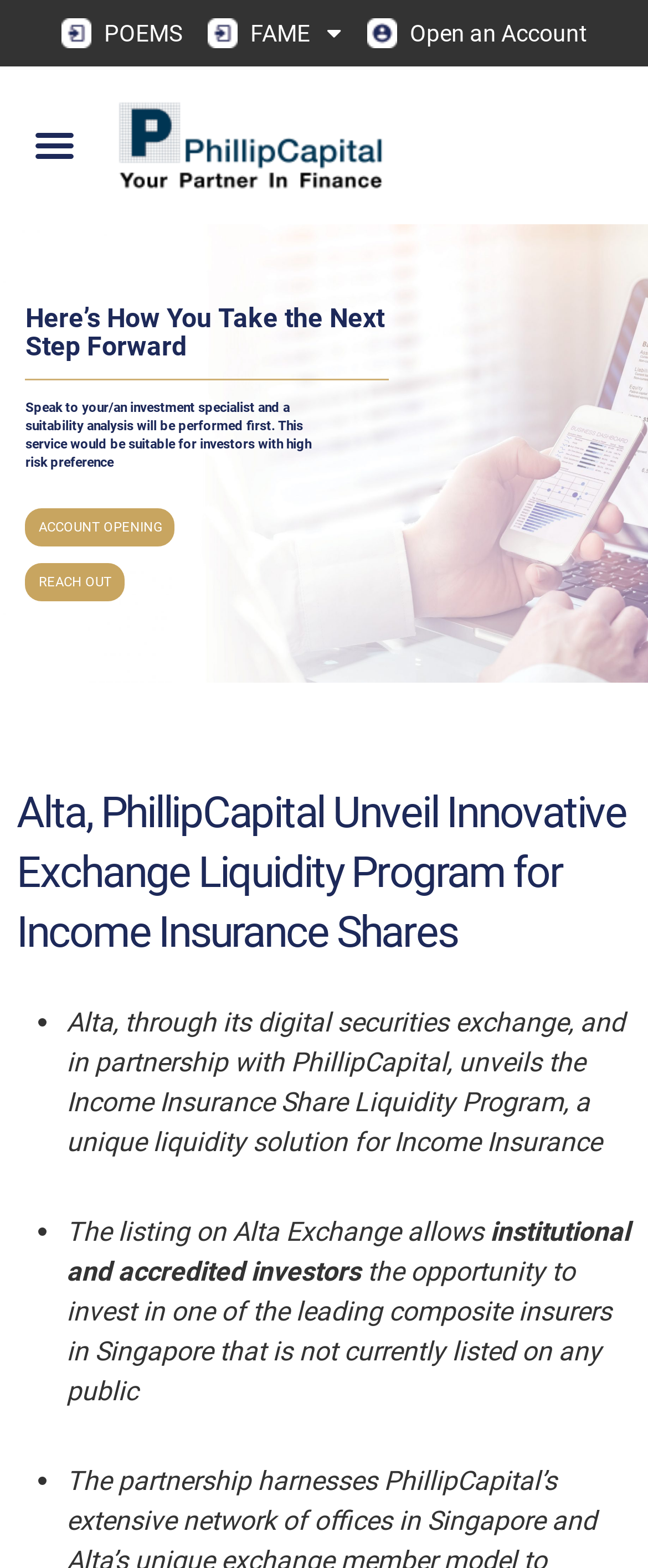Extract the main title from the webpage and generate its text.

Alta, PhillipCapital Unveil Innovative Exchange Liquidity Program for Income Insurance Shares